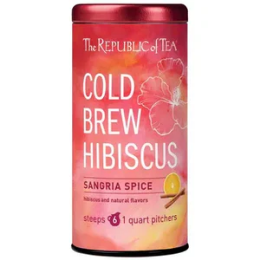What type of flavors does the tea offer?
Respond to the question with a single word or phrase according to the image.

Natural and fruity